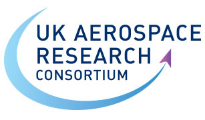Reply to the question with a single word or phrase:
What color palette is used in the logo?

Blue and purple hues